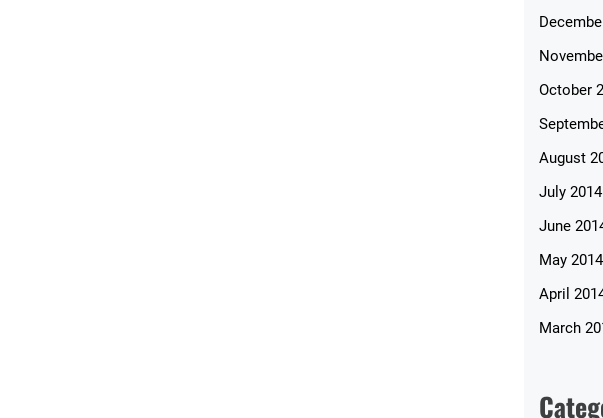Provide a one-word or short-phrase response to the question:
What is the purpose of the 'Categories' heading?

To segment content